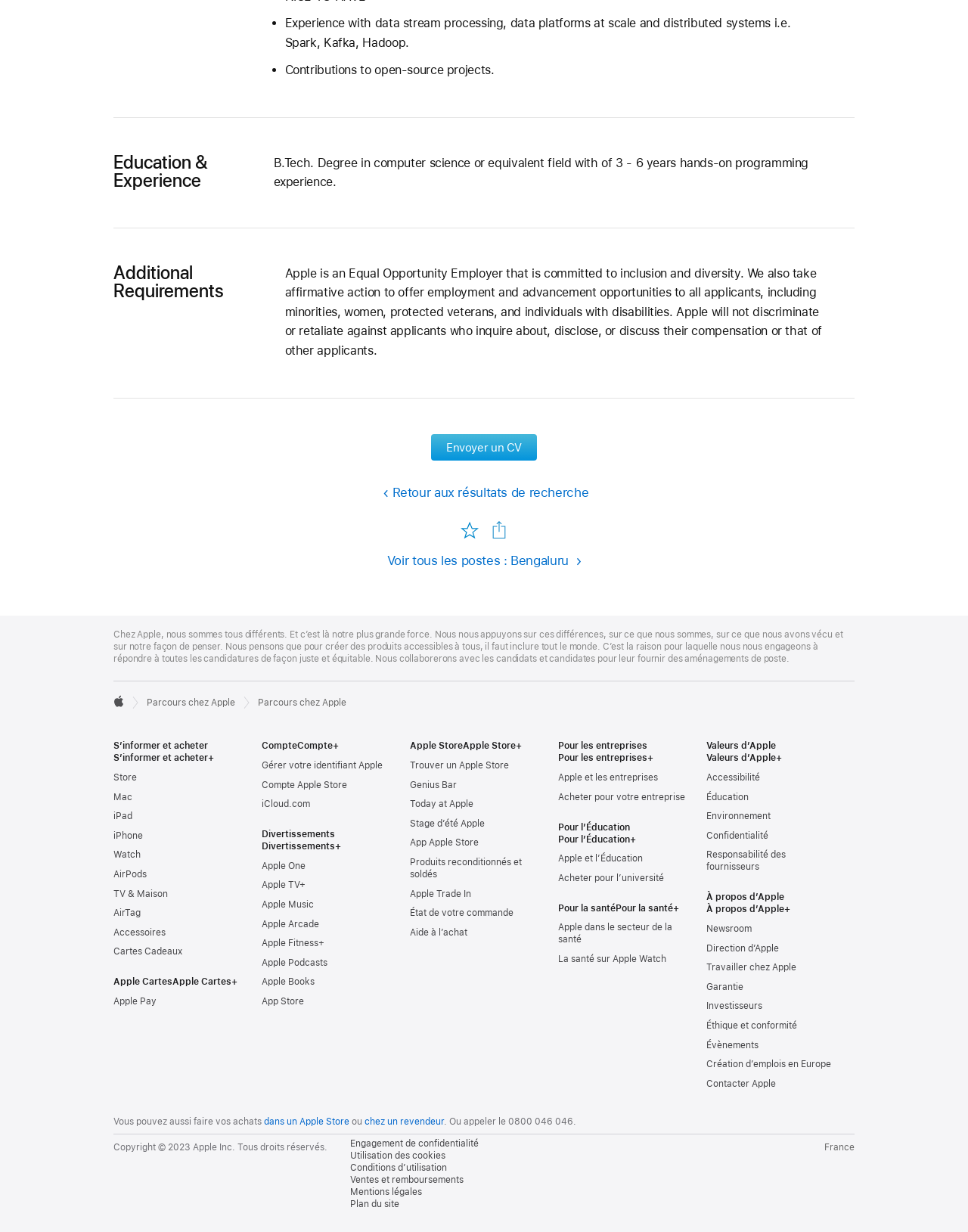Can you specify the bounding box coordinates of the area that needs to be clicked to fulfill the following instruction: "Share job posting"?

[0.506, 0.423, 0.525, 0.438]